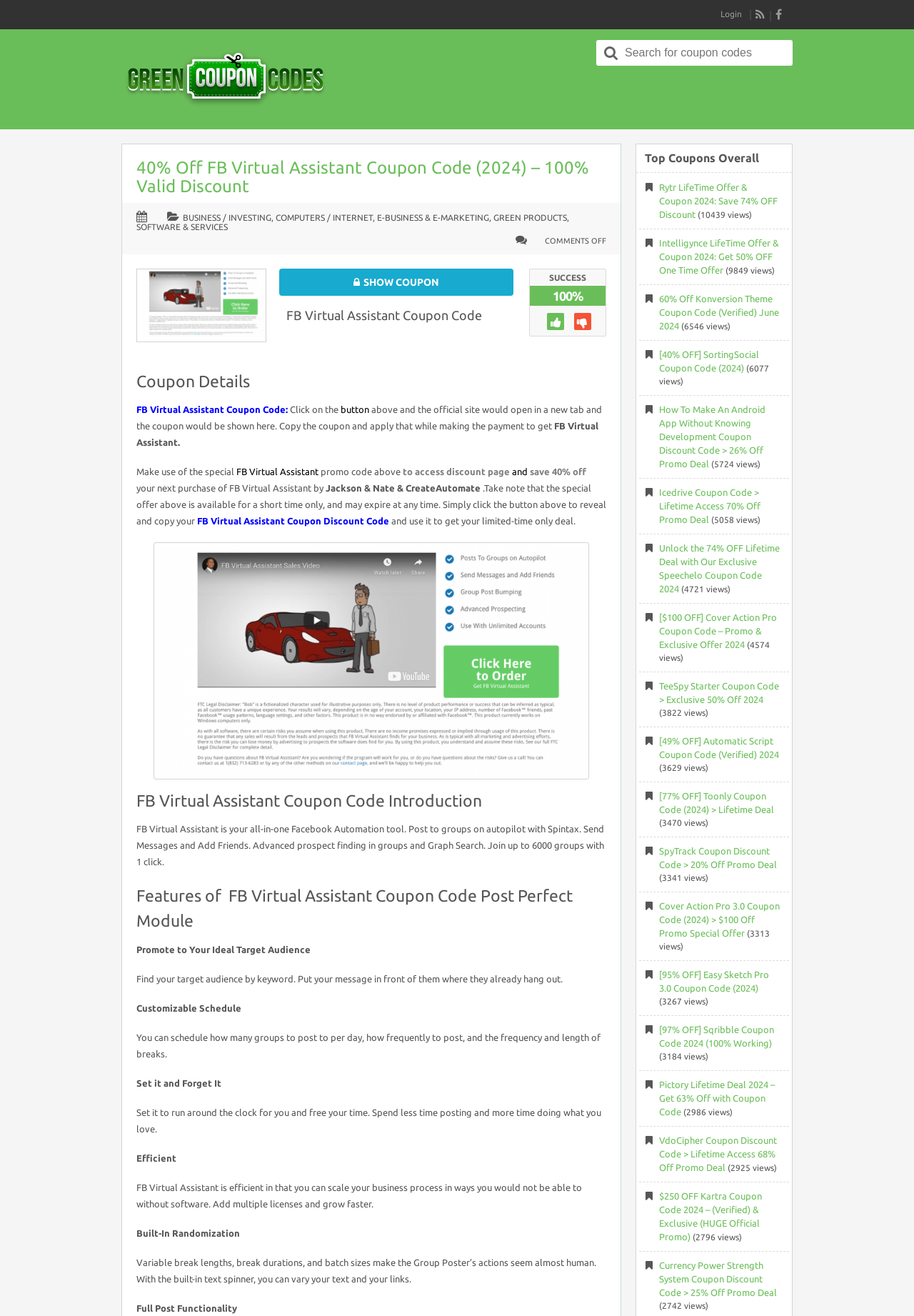Could you highlight the region that needs to be clicked to execute the instruction: "Search for a coupon"?

[0.652, 0.03, 0.867, 0.05]